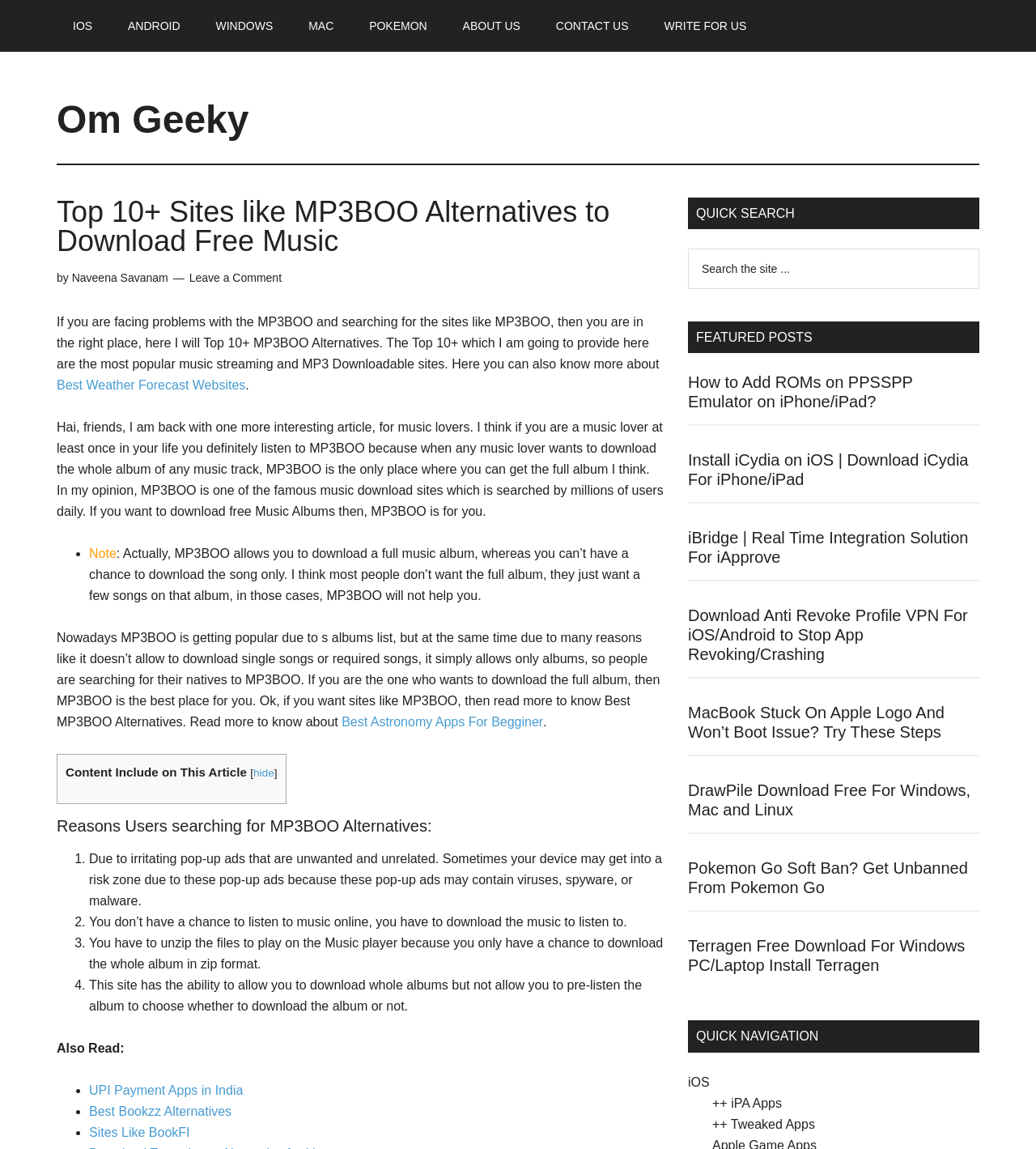Locate the bounding box coordinates of the element that should be clicked to fulfill the instruction: "Read the article 'How to Add ROMs on PPSSPP Emulator on iPhone/iPad?'".

[0.664, 0.324, 0.945, 0.371]